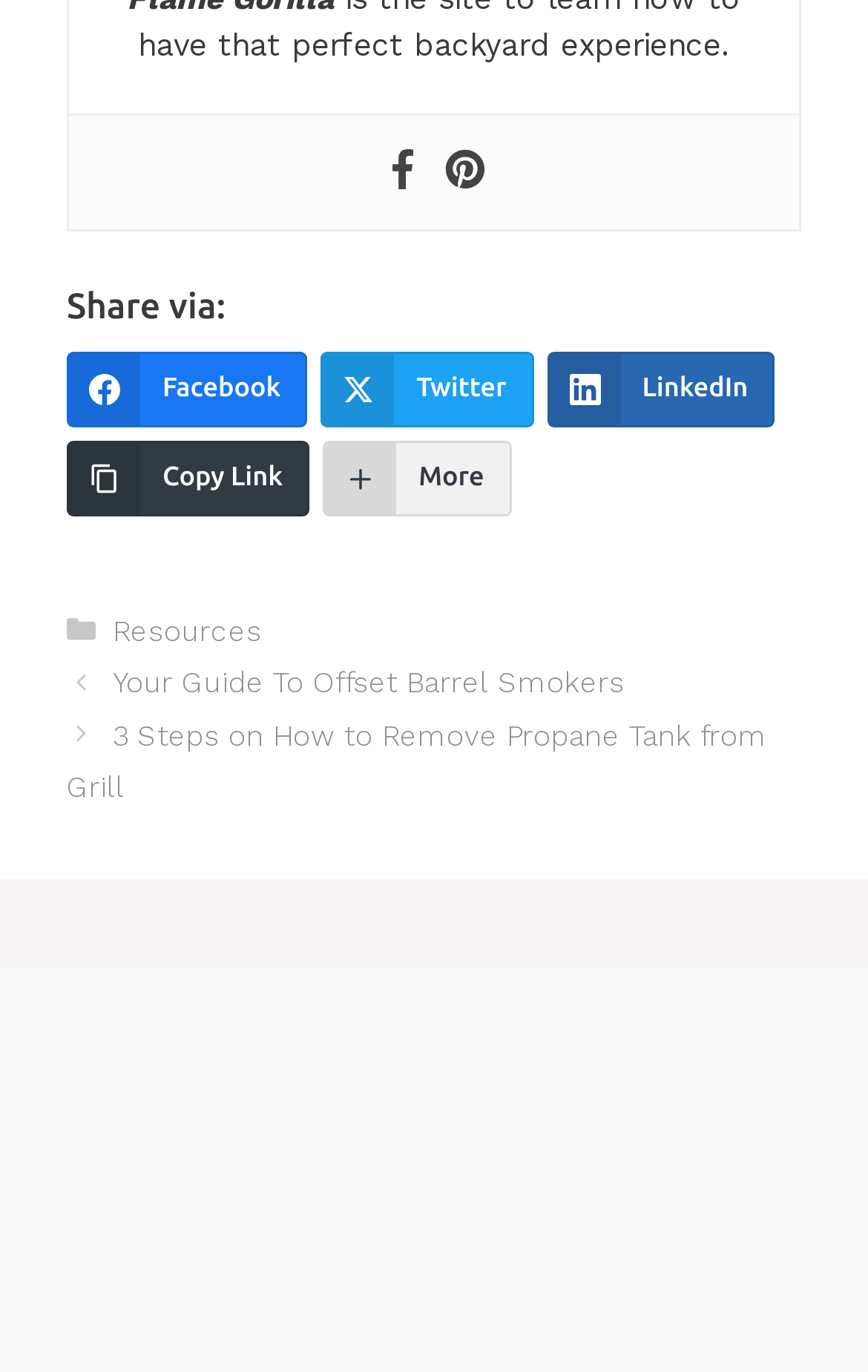What is the category of the first post?
Make sure to answer the question with a detailed and comprehensive explanation.

I looked at the footer section of the webpage and found the category 'Resources' associated with the first post, which is 'Your Guide To Offset Barrel Smokers'.